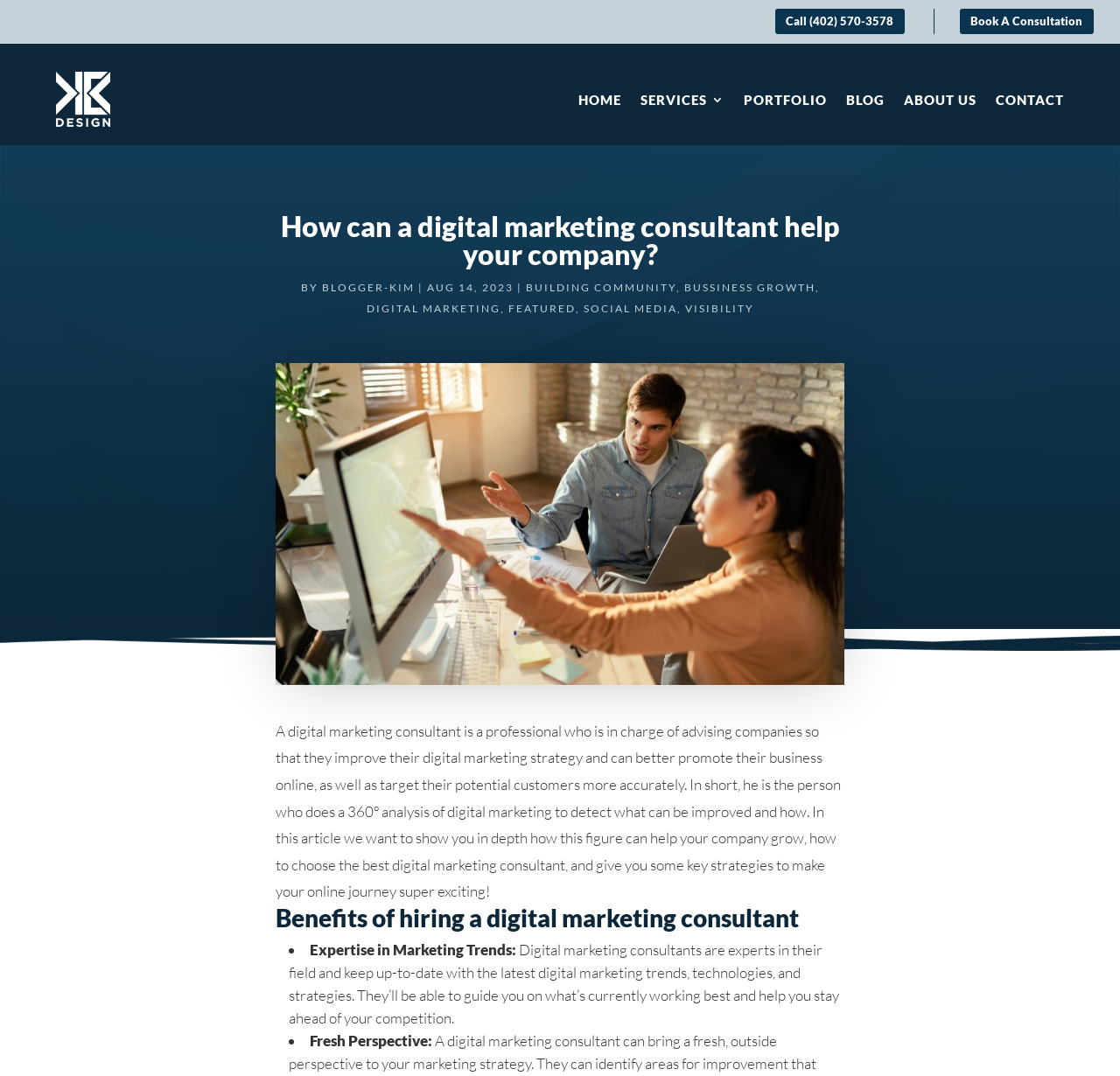Pinpoint the bounding box coordinates of the clickable element to carry out the following instruction: "Visit the home page."

[0.516, 0.061, 0.555, 0.123]